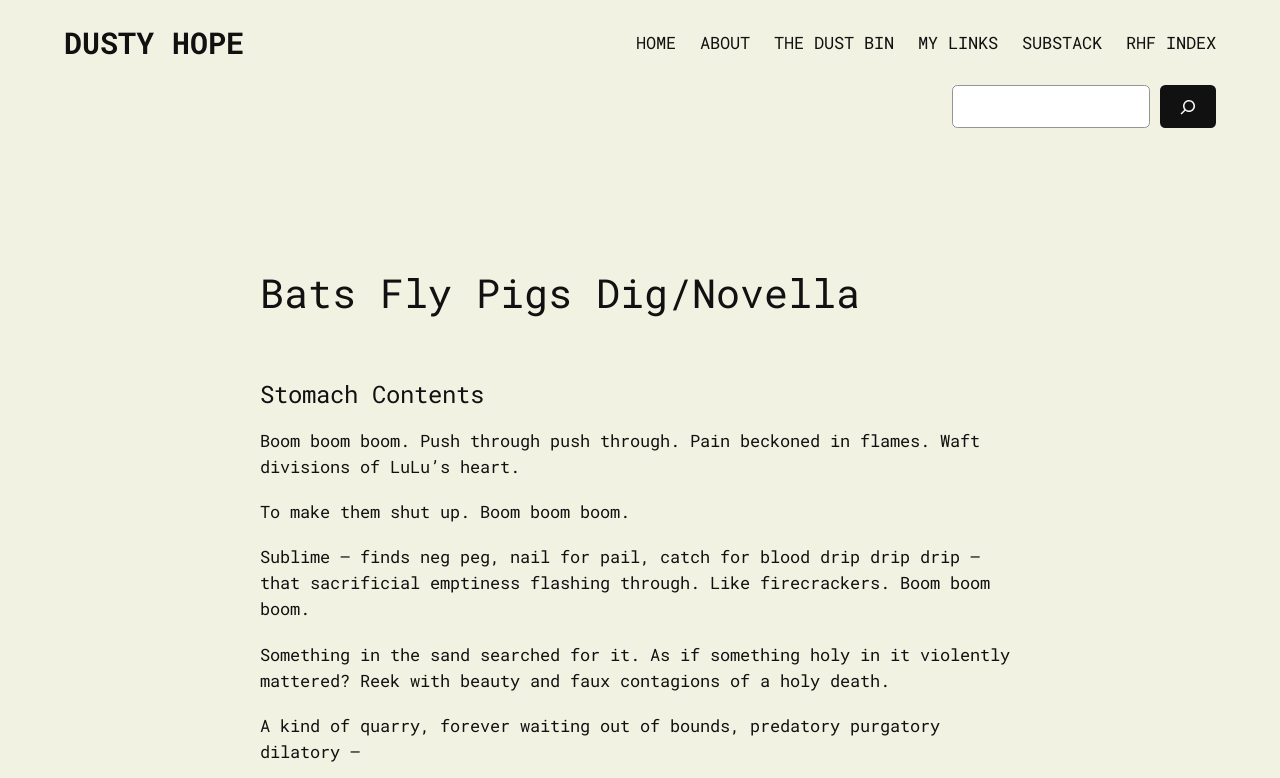Answer this question in one word or a short phrase: Is there a search function on the webpage?

Yes